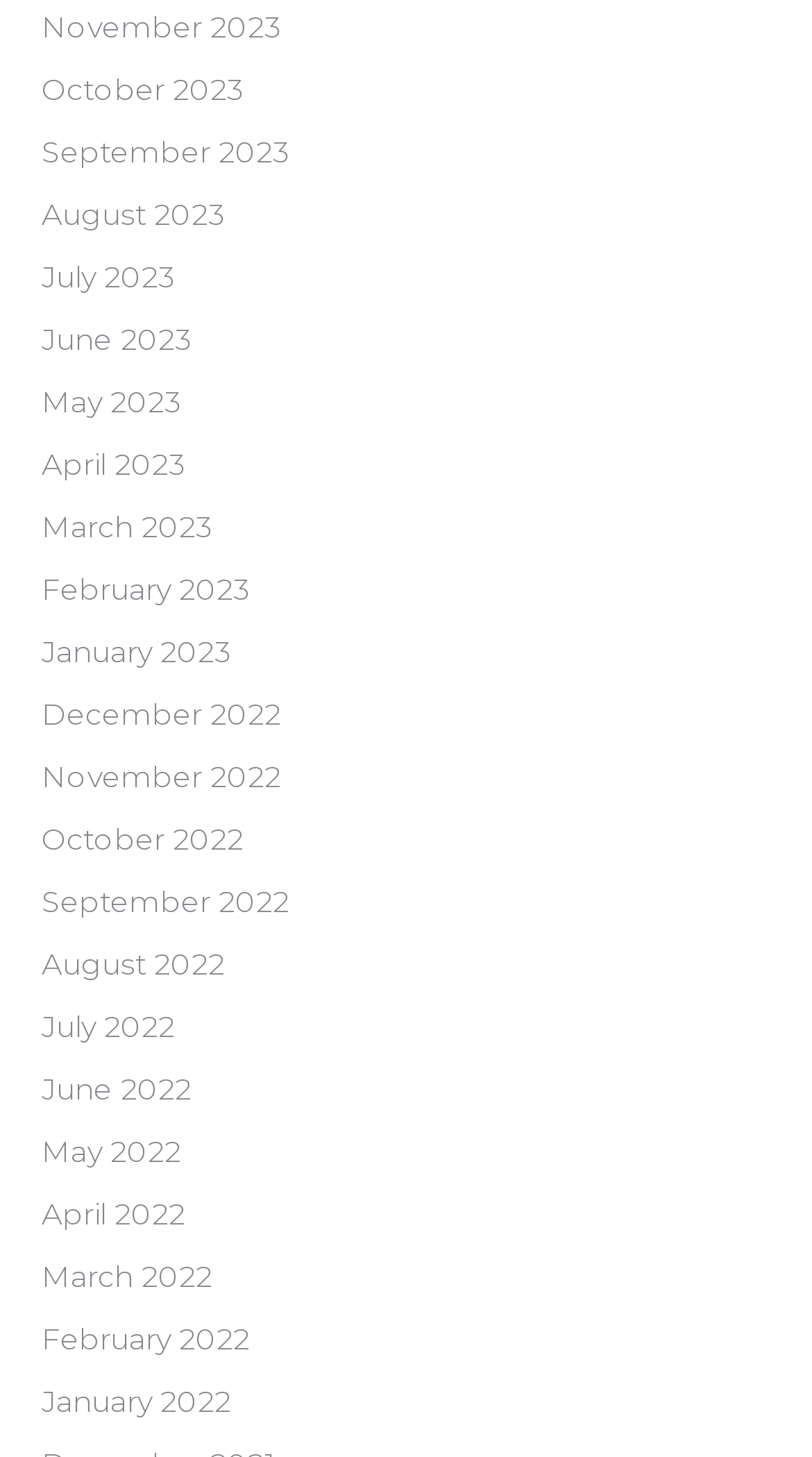Provide a one-word or brief phrase answer to the question:
What is the pattern of the month listing?

Descending order